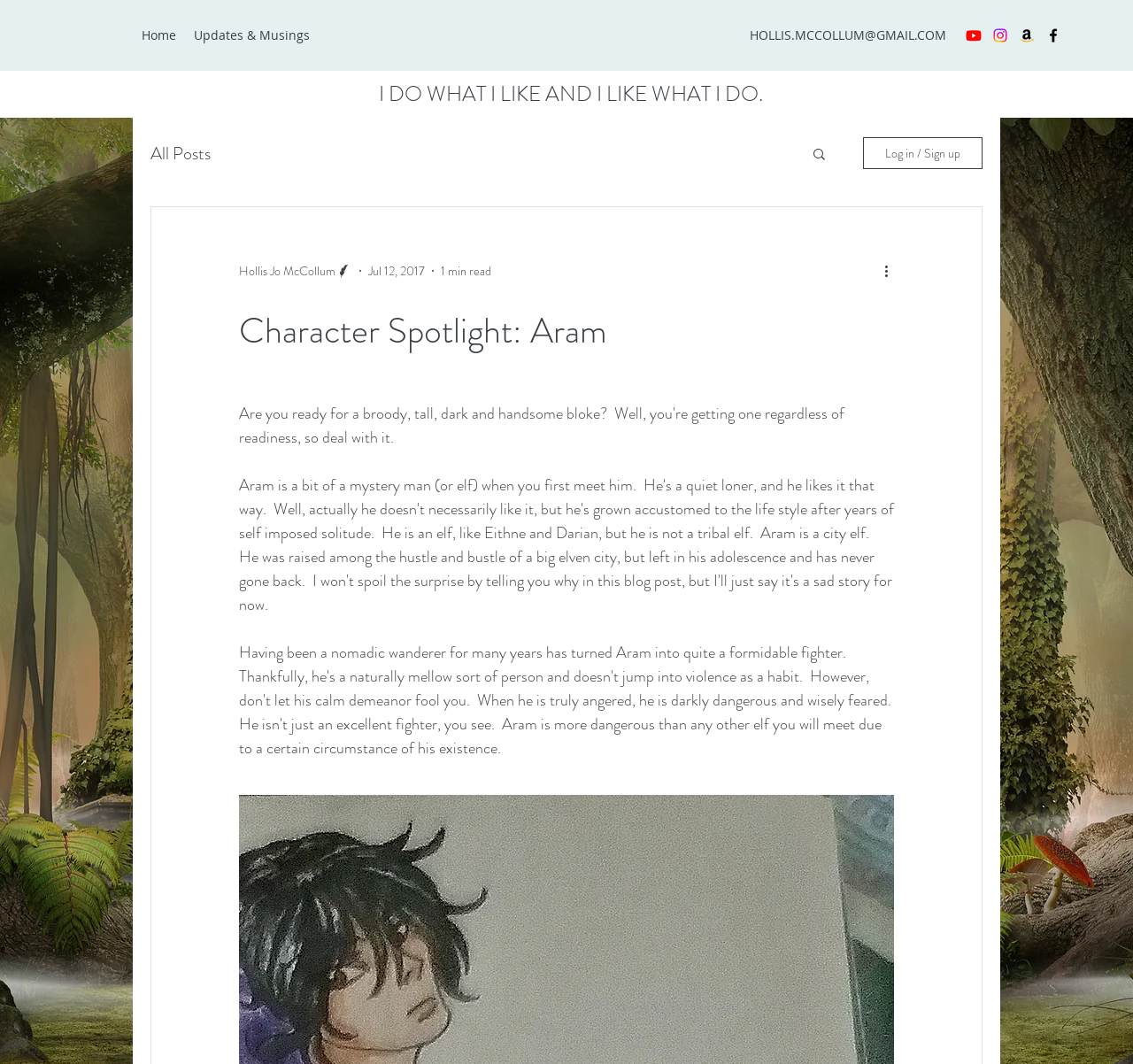What is the button at [0.762, 0.129, 0.867, 0.159]?
Using the image as a reference, give an elaborate response to the question.

I found the answer by looking at the button element at the specified coordinates, which has a description 'Log in / Sign up'.